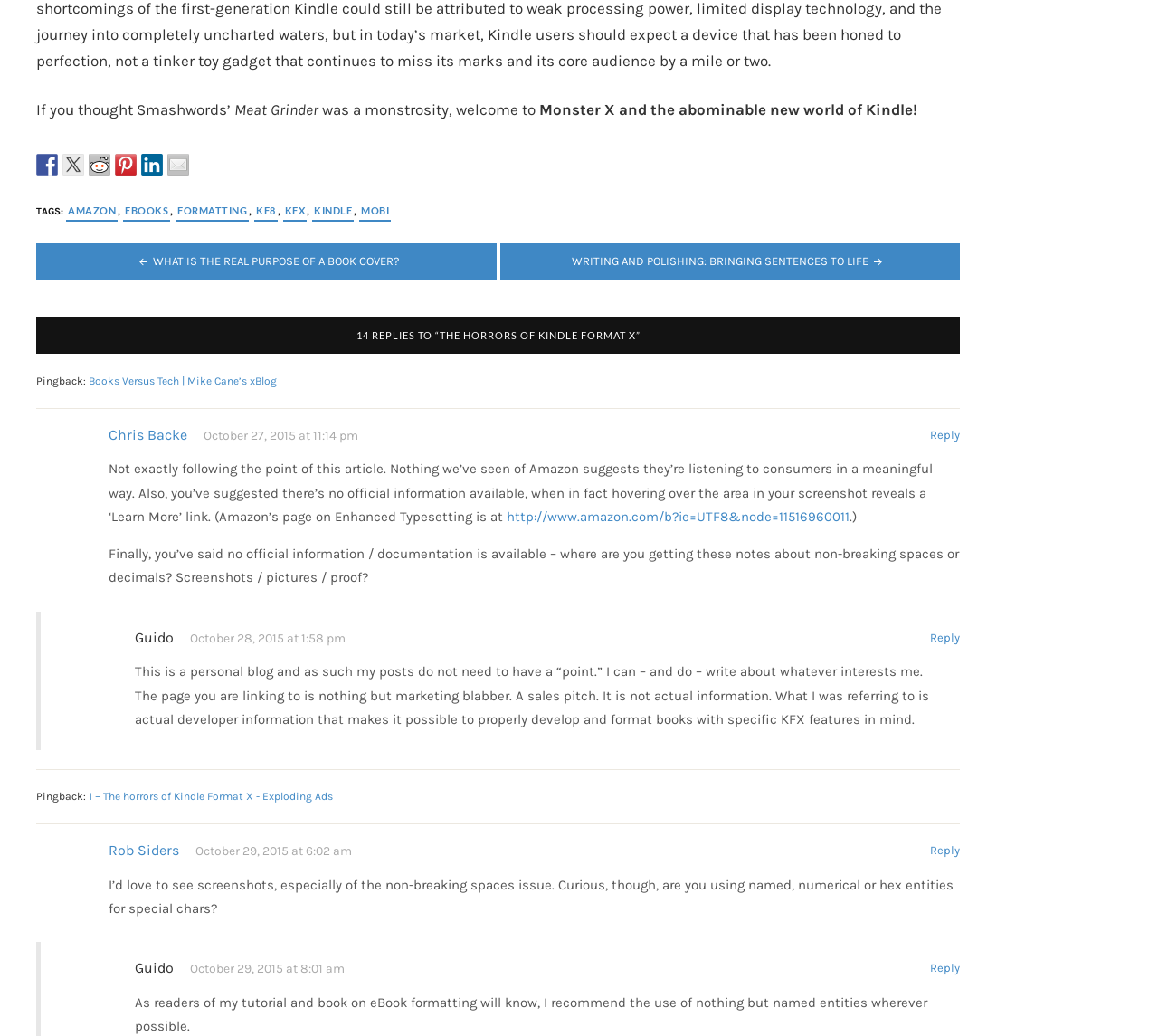Use a single word or phrase to answer the question:
What is the name of the person who wrote the article?

Not specified